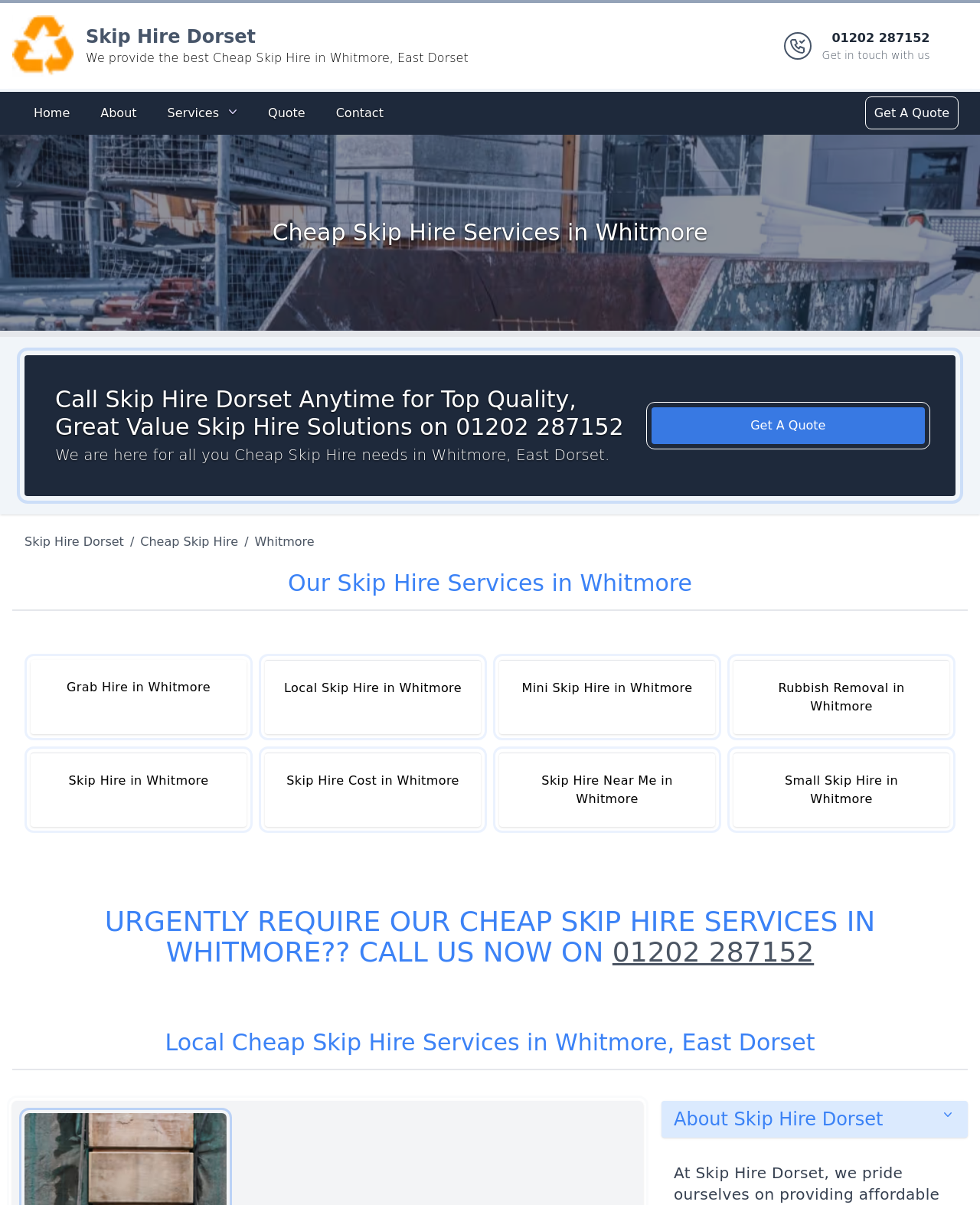Provide a comprehensive caption for the webpage.

This webpage is about Cheap Skip Hire services in Whitmore, East Dorset, provided by Skip Hire Dorset. At the top, there is a banner with the company's logo and name, along with a brief description of their services. Below the banner, there is a phone number, 01202 287152, to get in touch with them.

The main content of the page is divided into sections. The first section has a heading "Cheap Skip Hire Services in Whitmore" and features a large image related to skip hire services. Below the image, there is a heading that encourages visitors to call Skip Hire Dorset for top-quality skip hire solutions, along with a brief description of their services.

The next section has a heading "Our Skip Hire Services in Whitmore" and lists various skip hire services offered by the company, including Grab Hire, Local Skip Hire, Mini Skip Hire, Rubbish Removal, Skip Hire, Skip Hire Cost, Skip Hire Near Me, and Small Skip Hire. Each service is represented by a link.

Further down the page, there is a section with a heading "URGENTLY REQUIRE OUR CHEAP SKIP HIRE SERVICES IN WHITMORE?? CALL US NOW ON 01202 287152" that emphasizes the importance of contacting the company for their services. Below this section, there is another heading "Local Cheap Skip Hire Services in Whitmore, East Dorset" that seems to provide more information about the company's services.

At the bottom of the page, there is a button "About Skip Hire Dorset" that expands to reveal more information about the company. The page also has a navigation menu at the top with links to the Home, About, Services, Quote, and Contact pages.